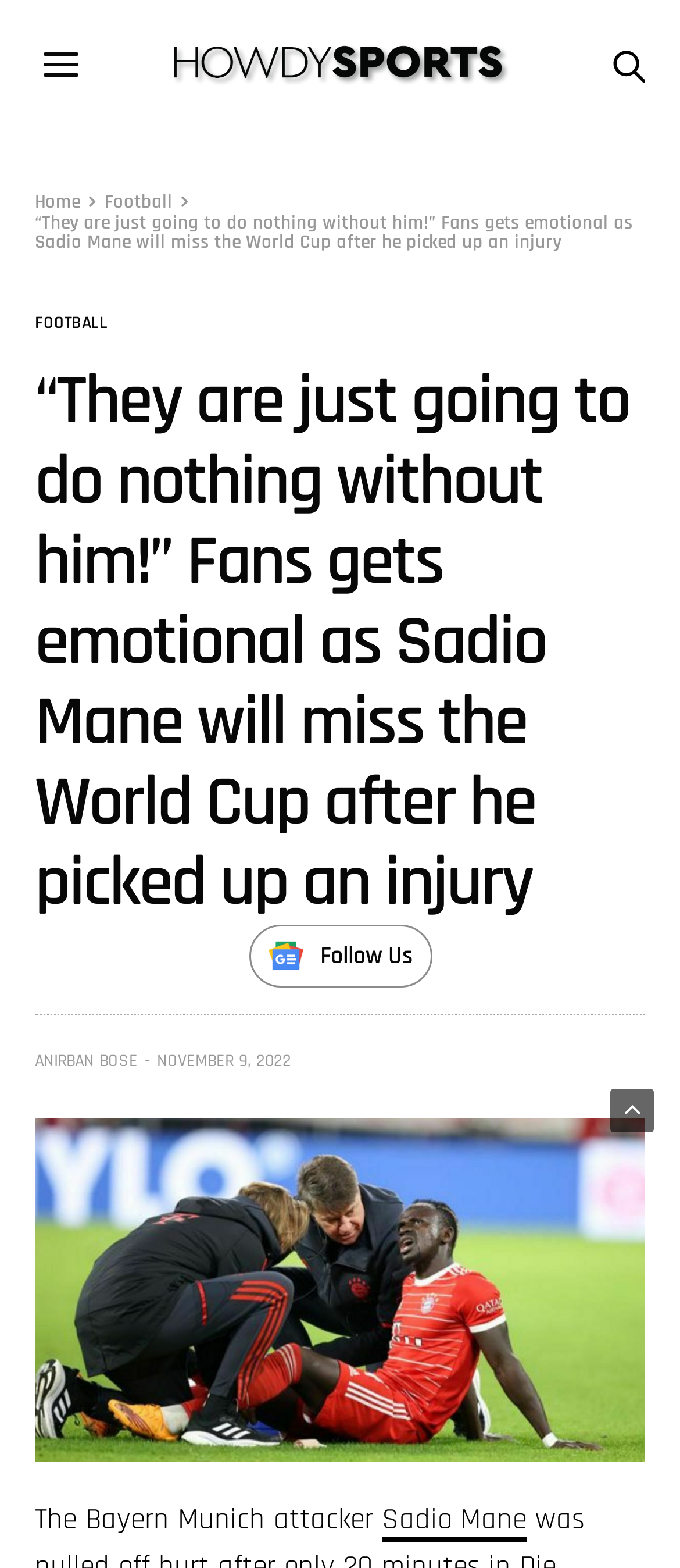Please determine the bounding box coordinates of the area that needs to be clicked to complete this task: 'Go to Football'. The coordinates must be four float numbers between 0 and 1, formatted as [left, top, right, bottom].

[0.154, 0.121, 0.254, 0.137]